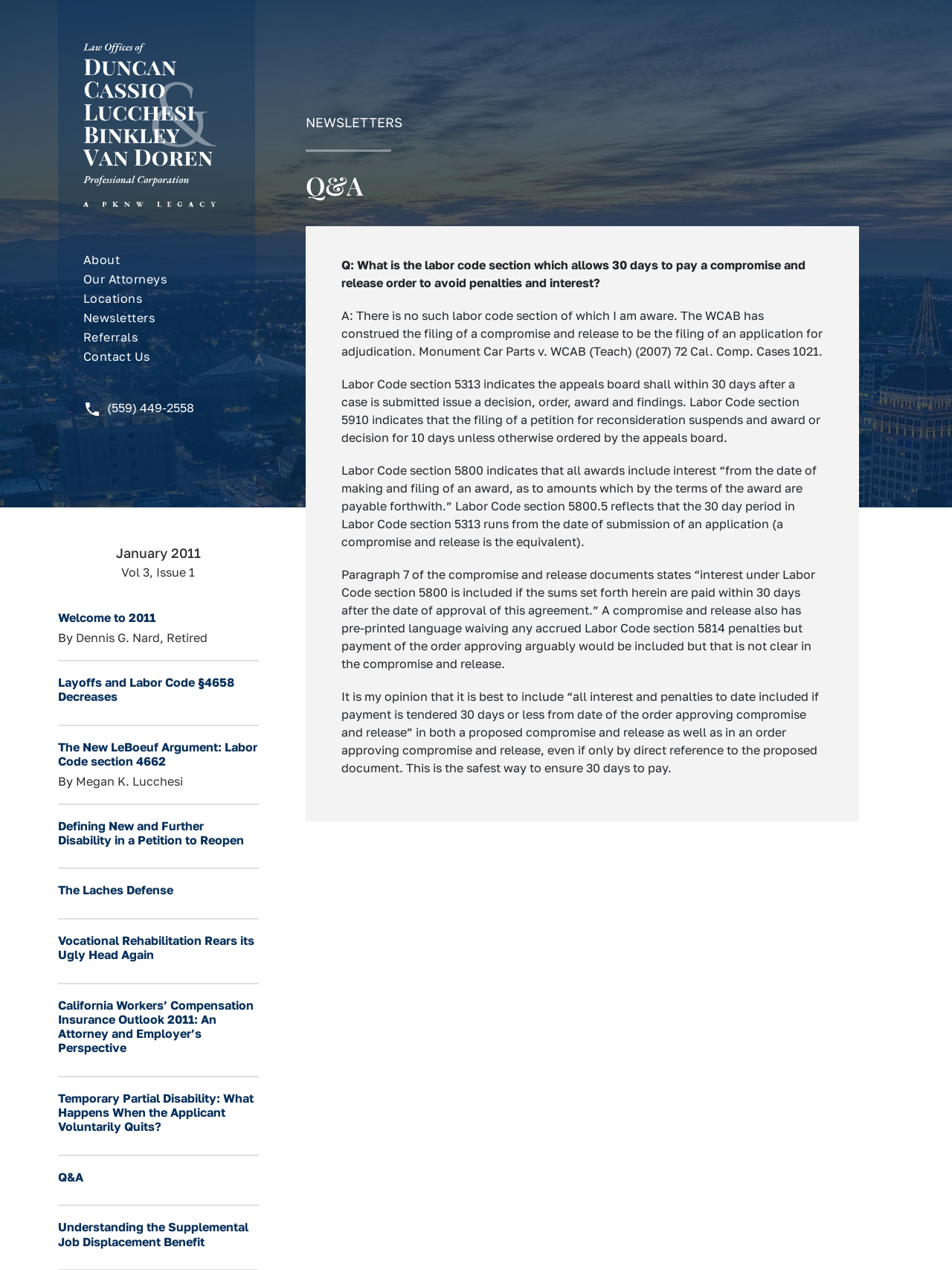Extract the bounding box coordinates of the UI element described: "Dennis G. Nard, Retired". Provide the coordinates in the format [left, top, right, bottom] with values ranging from 0 to 1.

[0.079, 0.496, 0.218, 0.508]